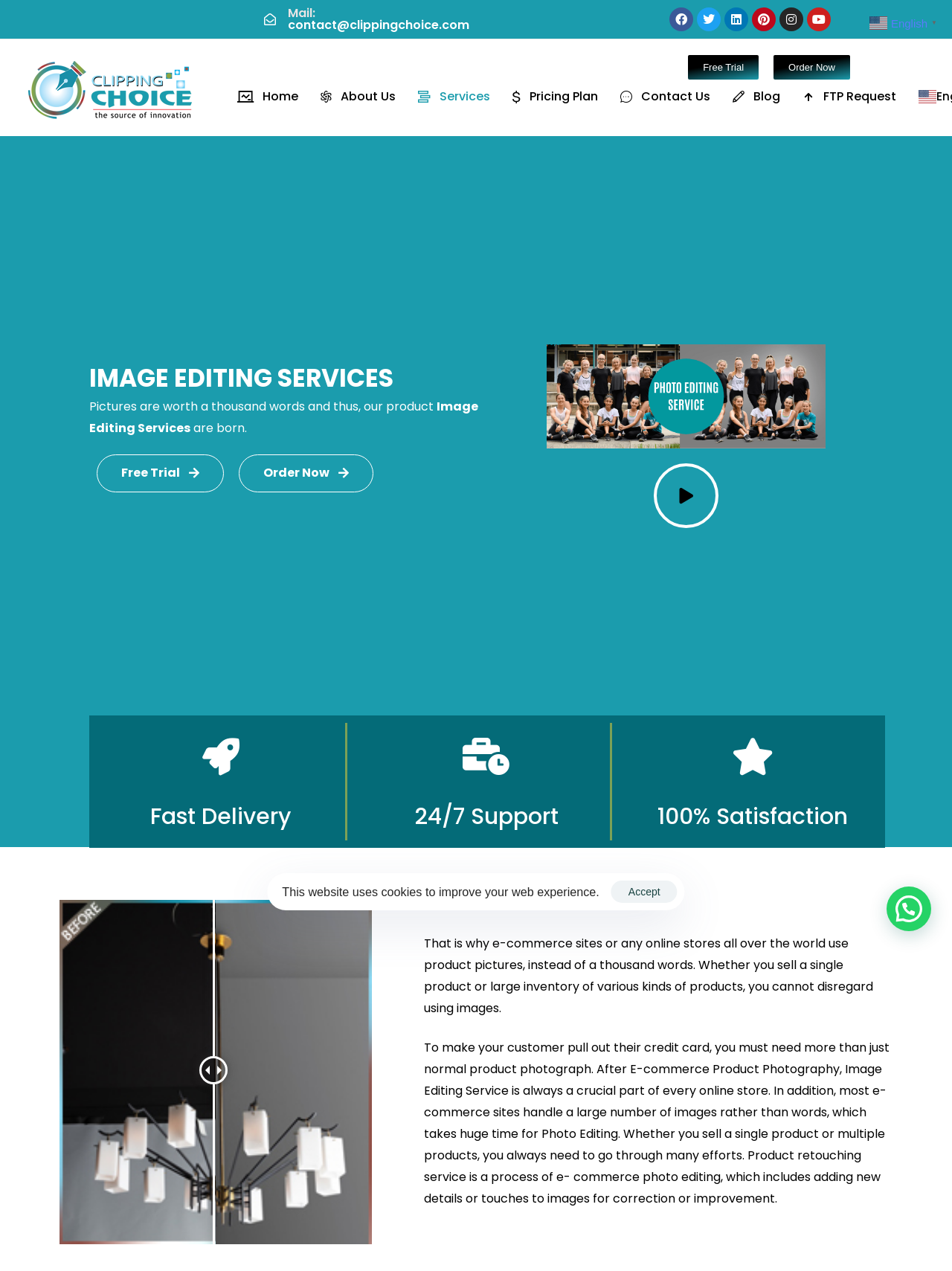What is the purpose of product retouching service? Using the information from the screenshot, answer with a single word or phrase.

To correct or improve images